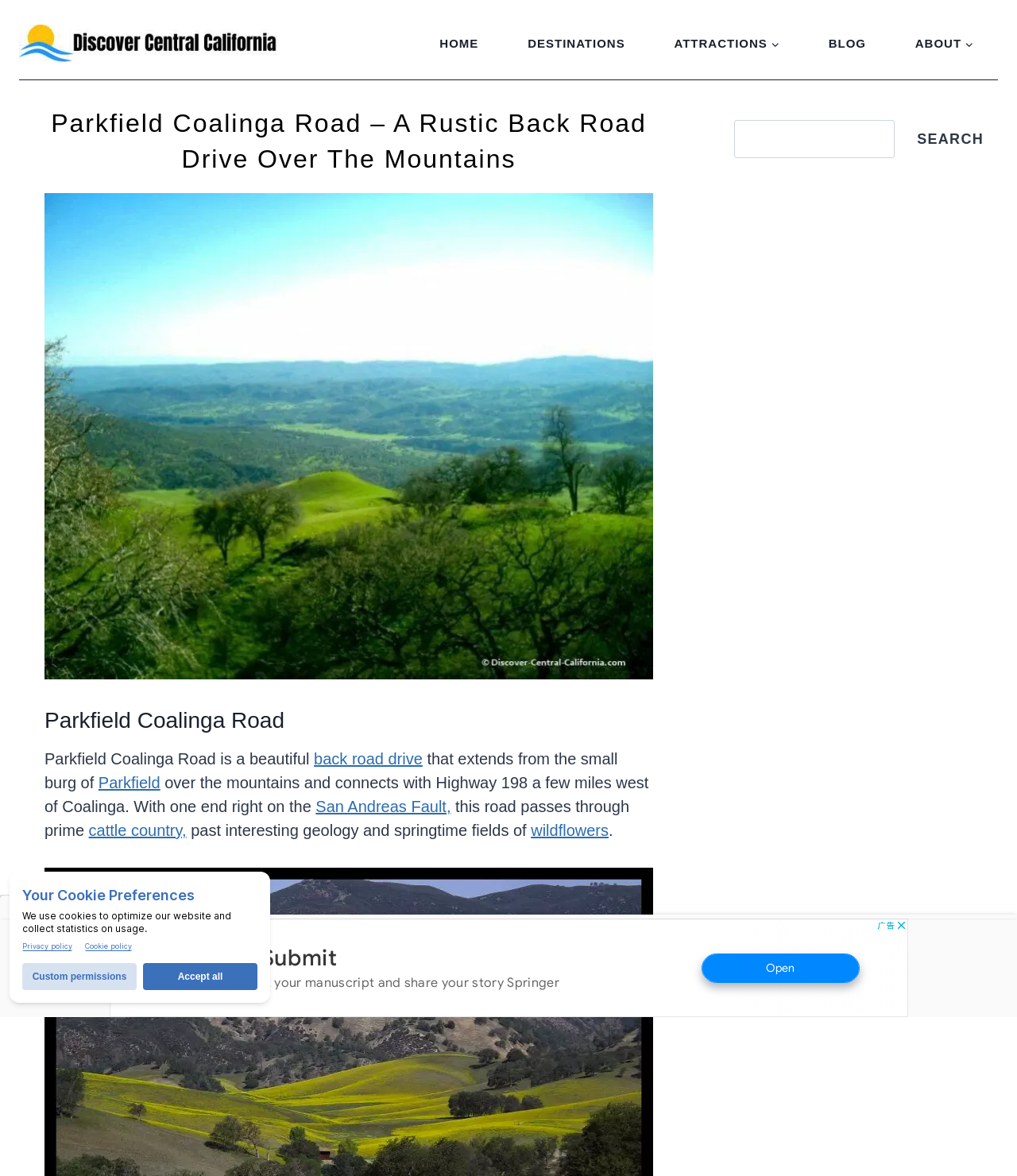Determine the bounding box coordinates for the element that should be clicked to follow this instruction: "Search for something". The coordinates should be given as four float numbers between 0 and 1, in the format [left, top, right, bottom].

[0.722, 0.102, 0.88, 0.134]